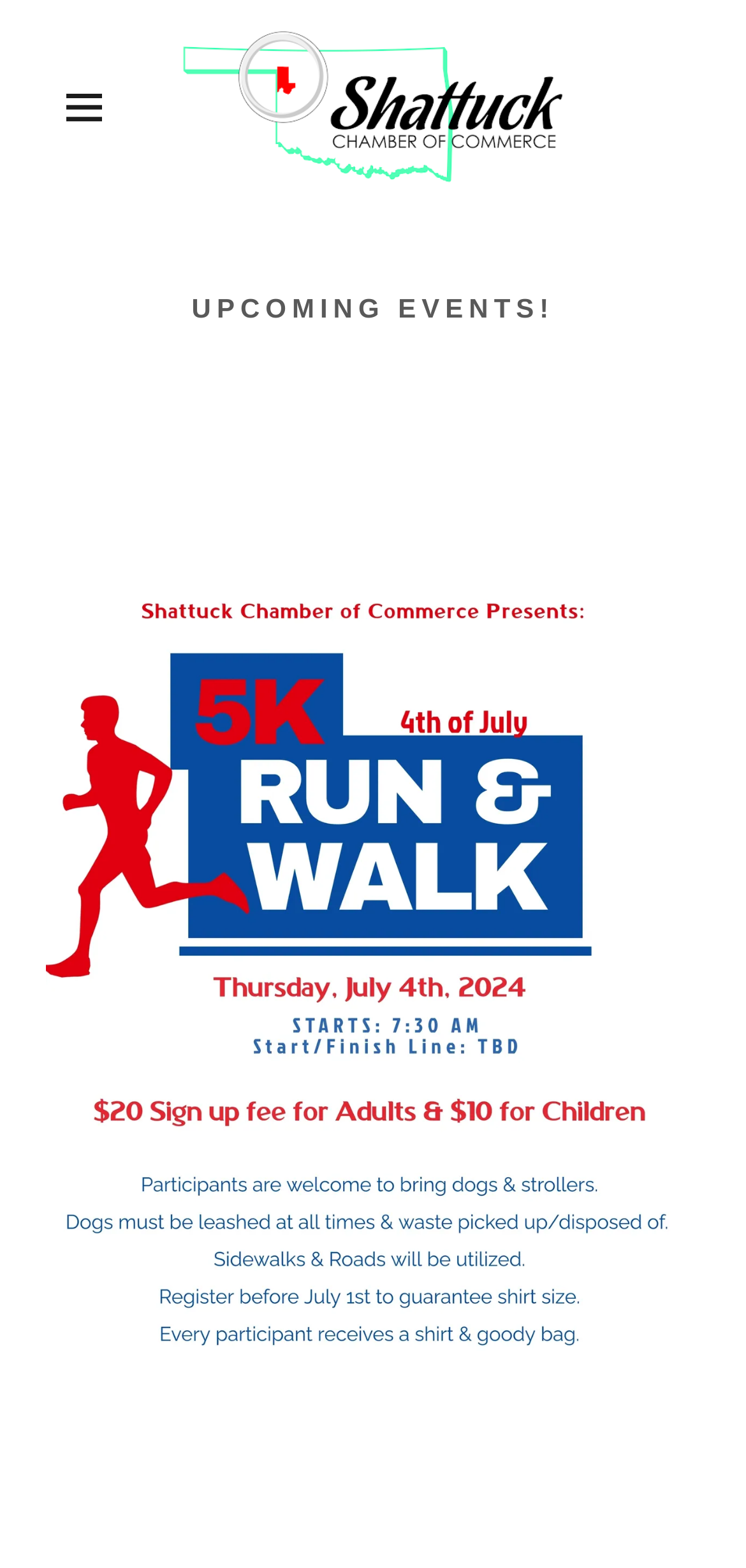What is the purpose of the hamburger icon?
From the screenshot, provide a brief answer in one word or phrase.

Site navigation